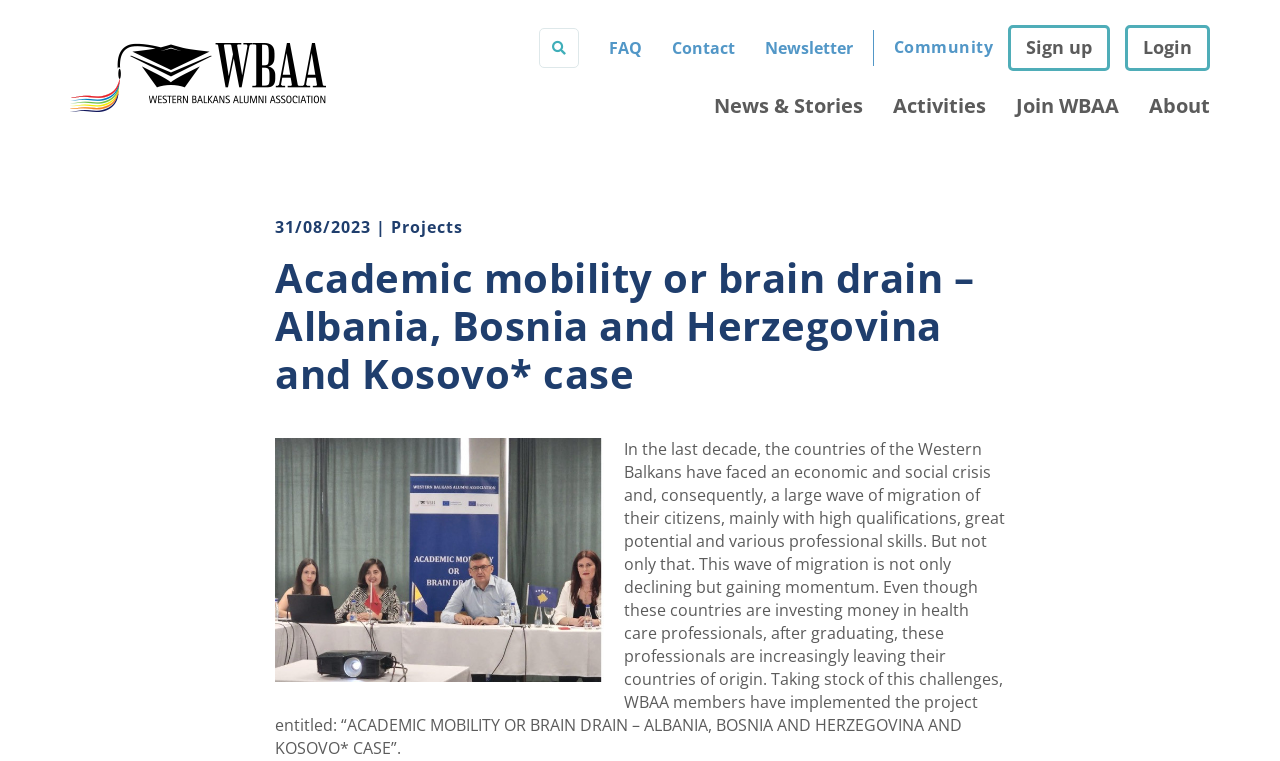Answer the question with a brief word or phrase:
What is the date mentioned on the webpage?

31/08/2023